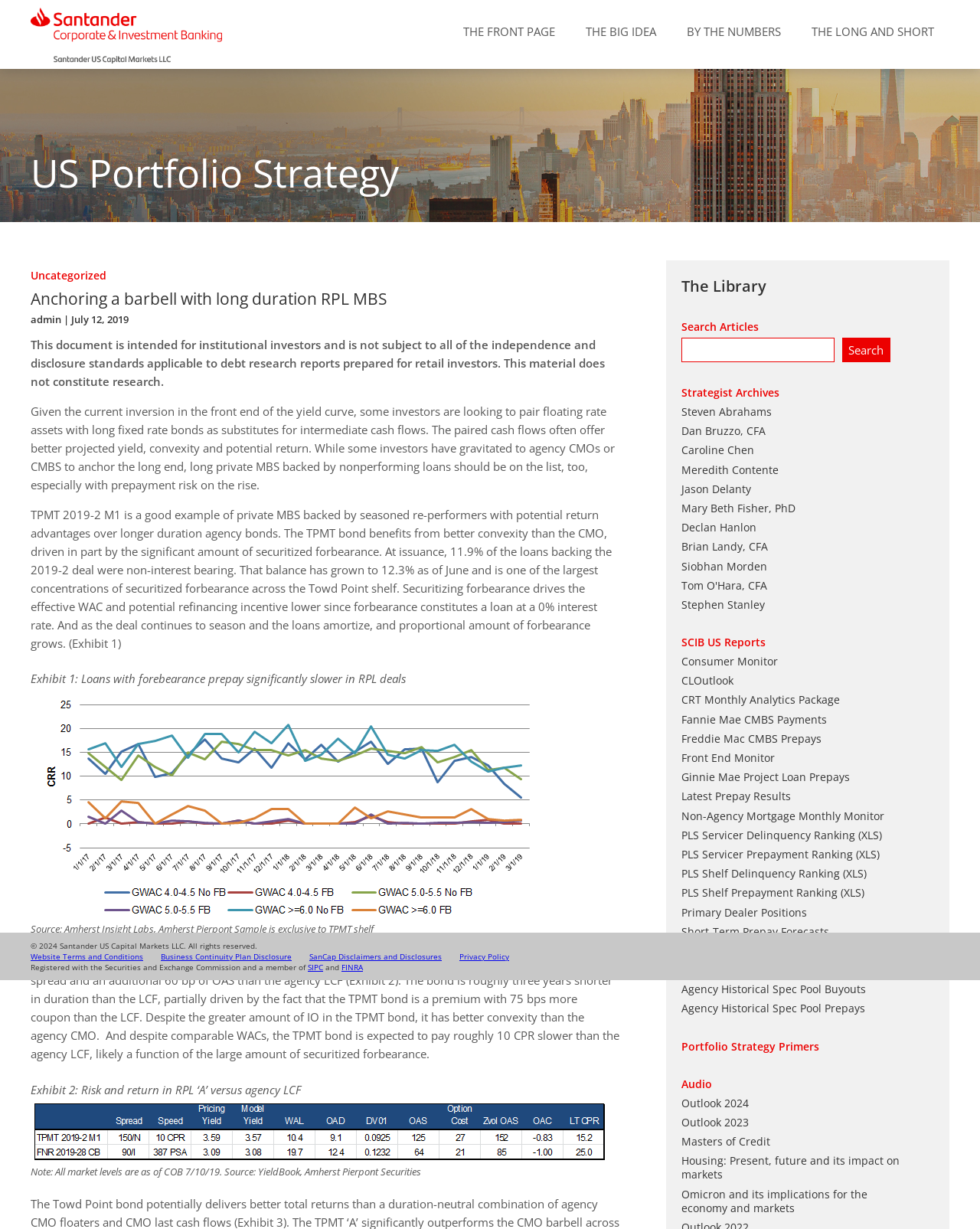Determine the bounding box coordinates of the region to click in order to accomplish the following instruction: "Read 'Anchoring a barbell with long duration RPL MBS'". Provide the coordinates as four float numbers between 0 and 1, specifically [left, top, right, bottom].

[0.031, 0.234, 0.633, 0.253]